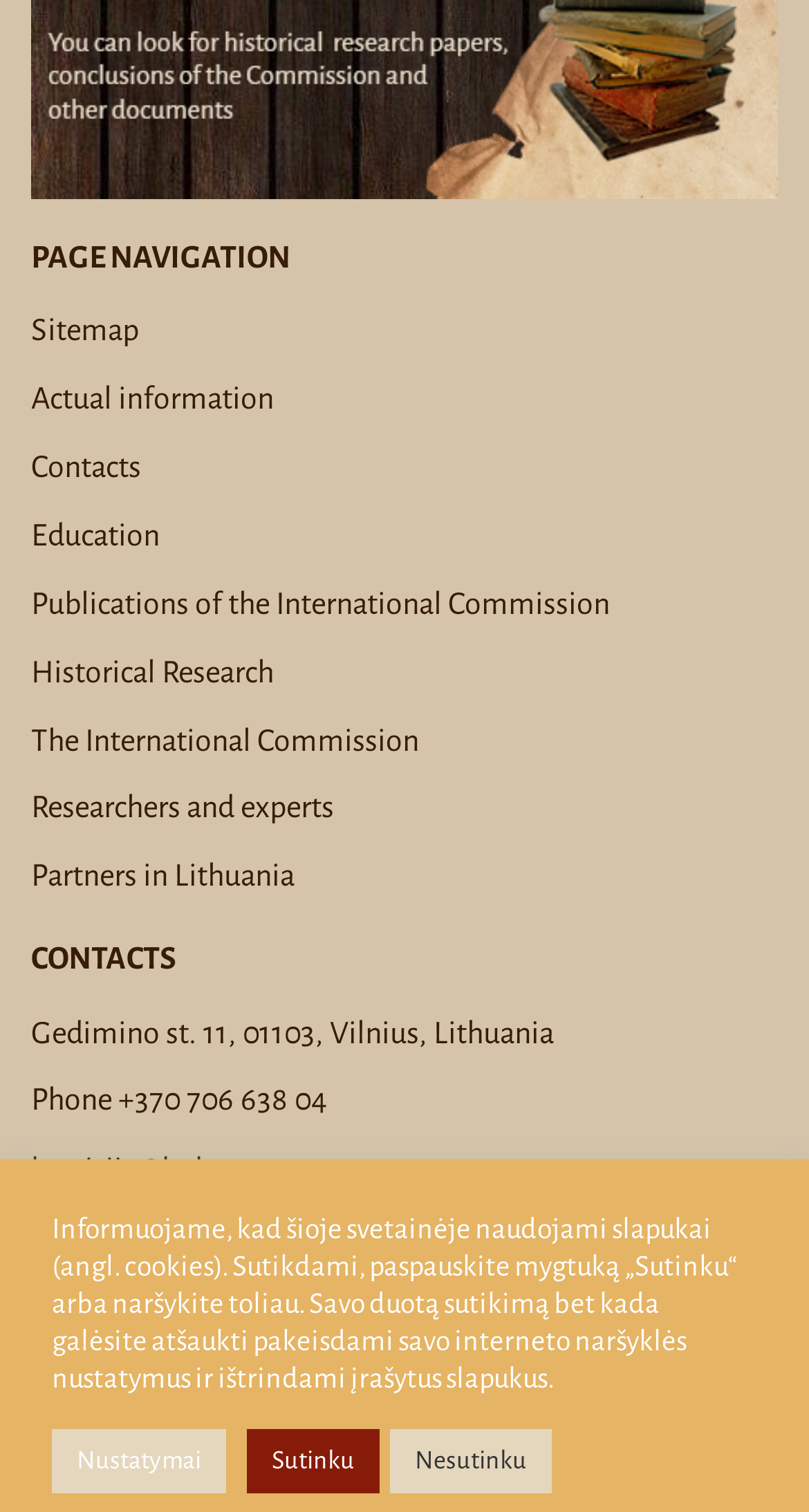Find the bounding box coordinates for the UI element whose description is: "Publications of the International Commission". The coordinates should be four float numbers between 0 and 1, in the format [left, top, right, bottom].

[0.038, 0.388, 0.754, 0.41]